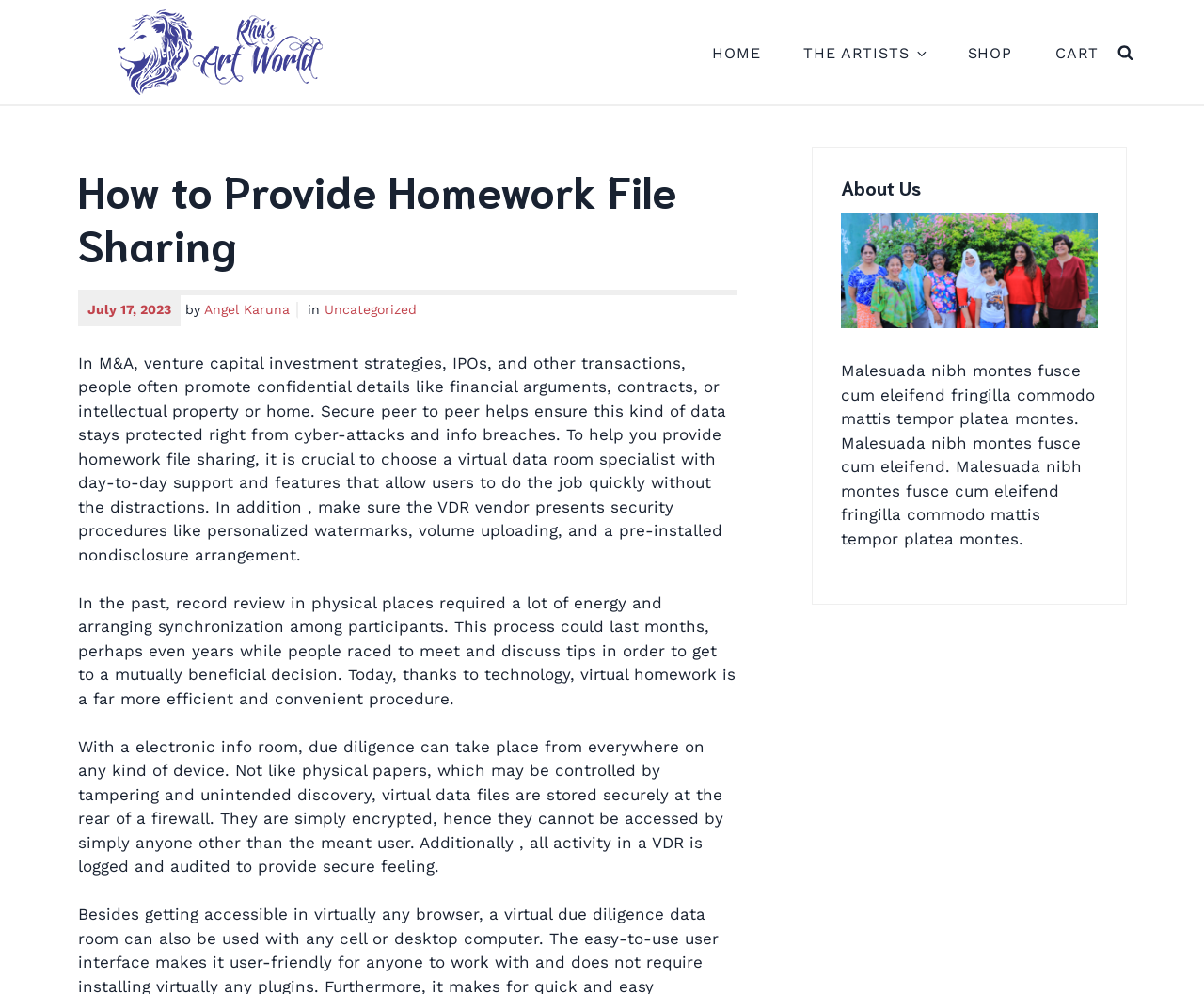Respond to the question below with a single word or phrase: What is the purpose of a virtual data room?

Secure file sharing